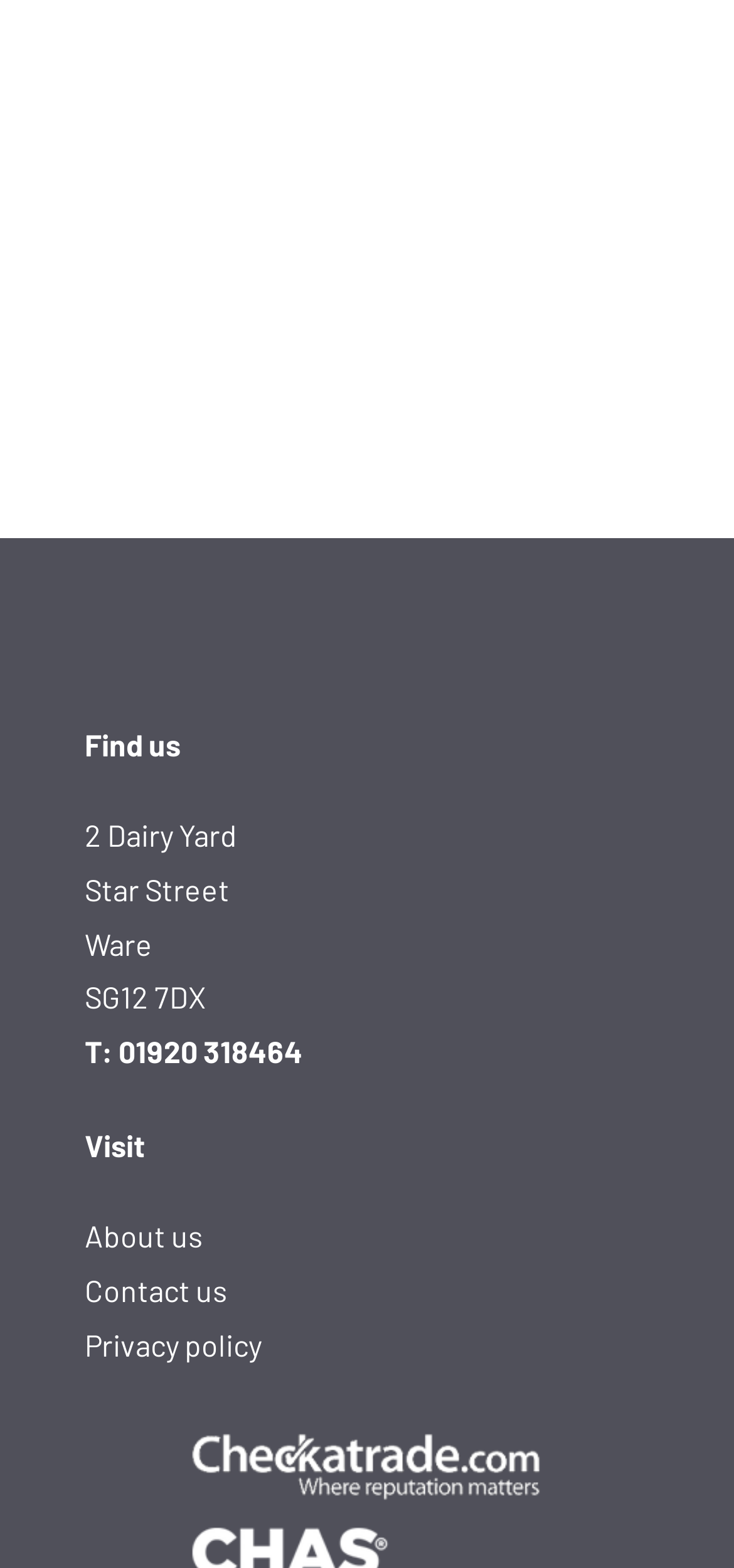Please answer the following question using a single word or phrase: 
How many links are available under the 'Visit' section?

3